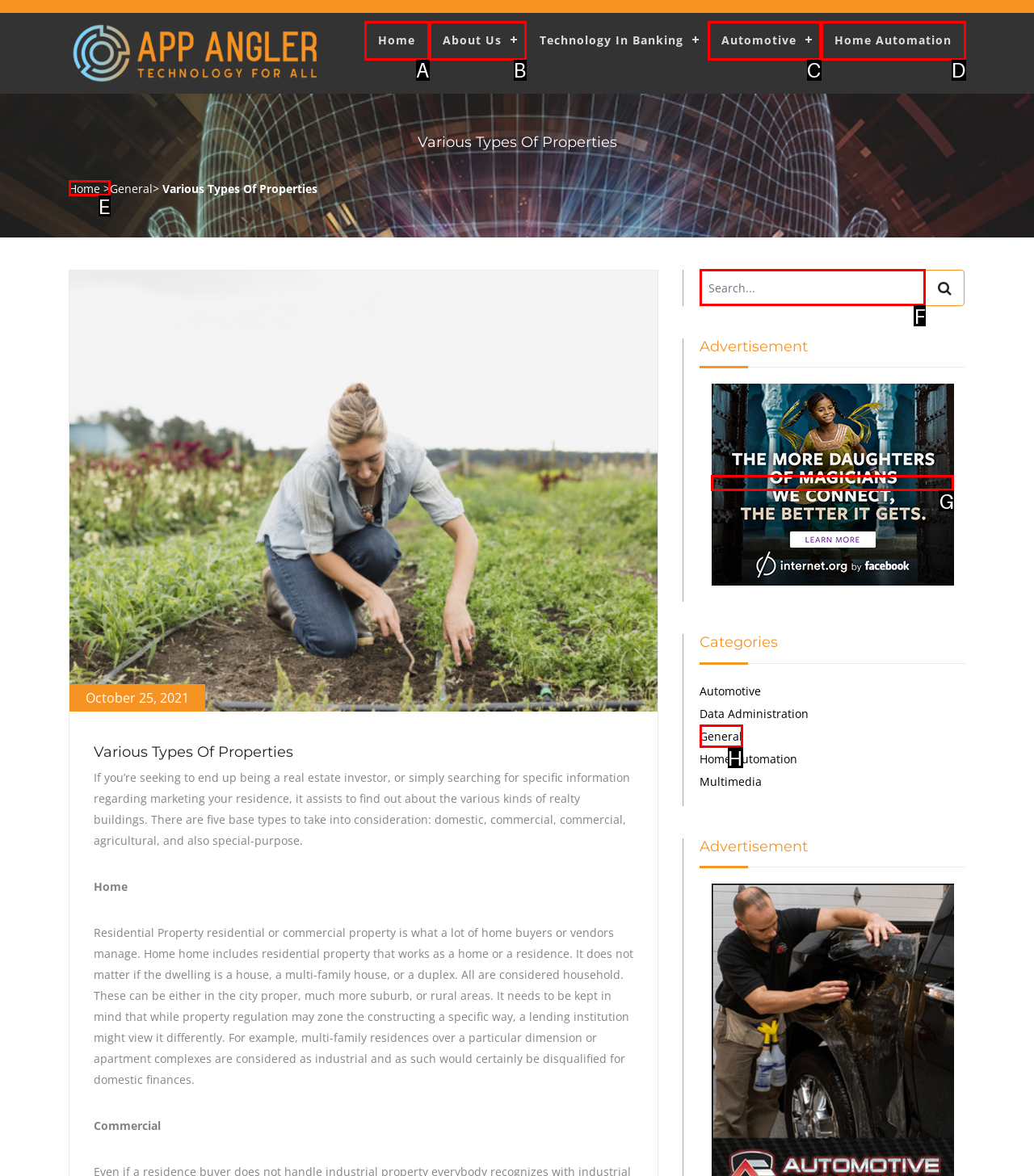Determine the letter of the UI element that you need to click to perform the task: Search for something.
Provide your answer with the appropriate option's letter.

F